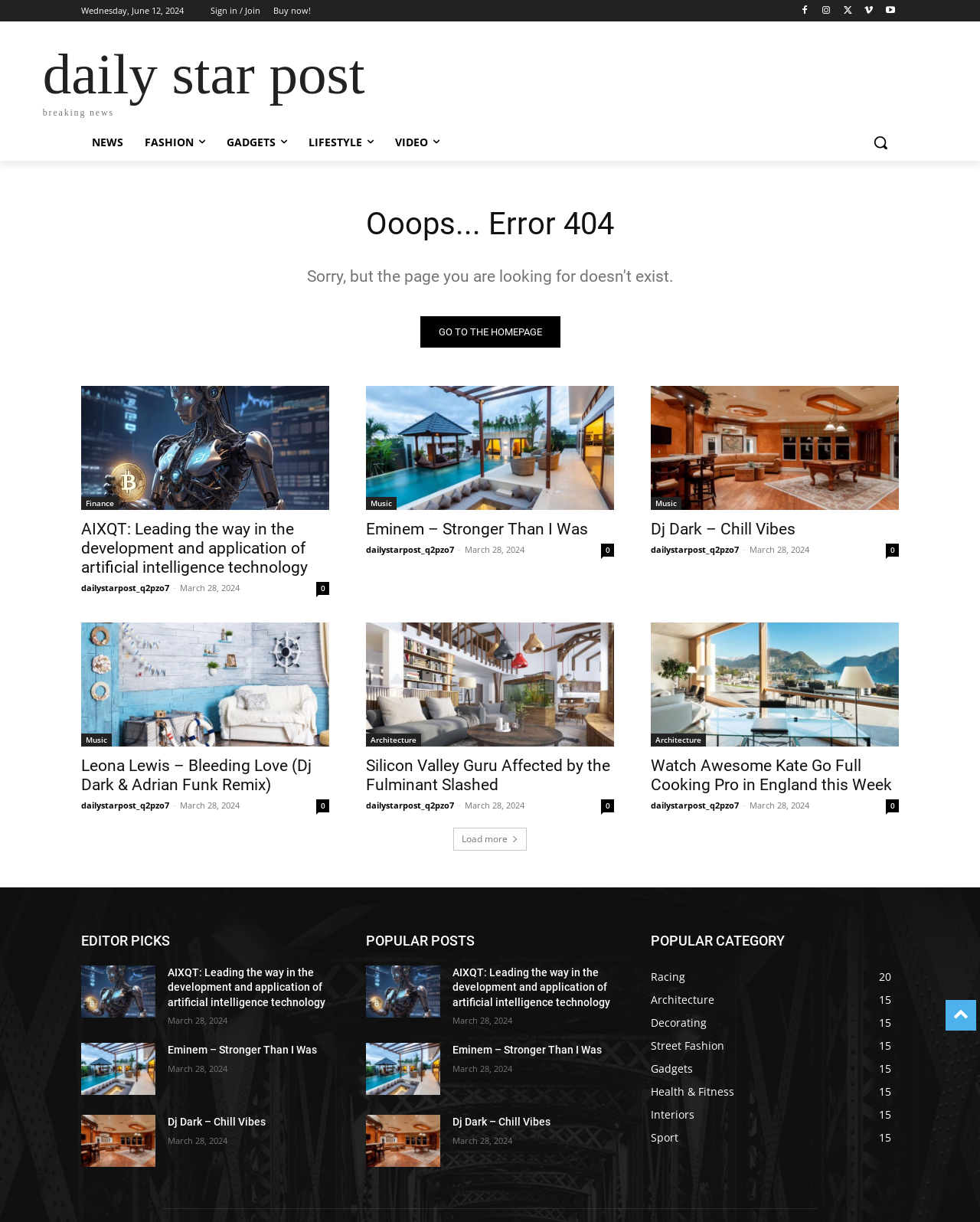Refer to the image and provide an in-depth answer to the question: 
What is the date displayed on the webpage?

The date is displayed at the top of the webpage, specifically in the element with the text 'Wednesday, June 12, 2024'.